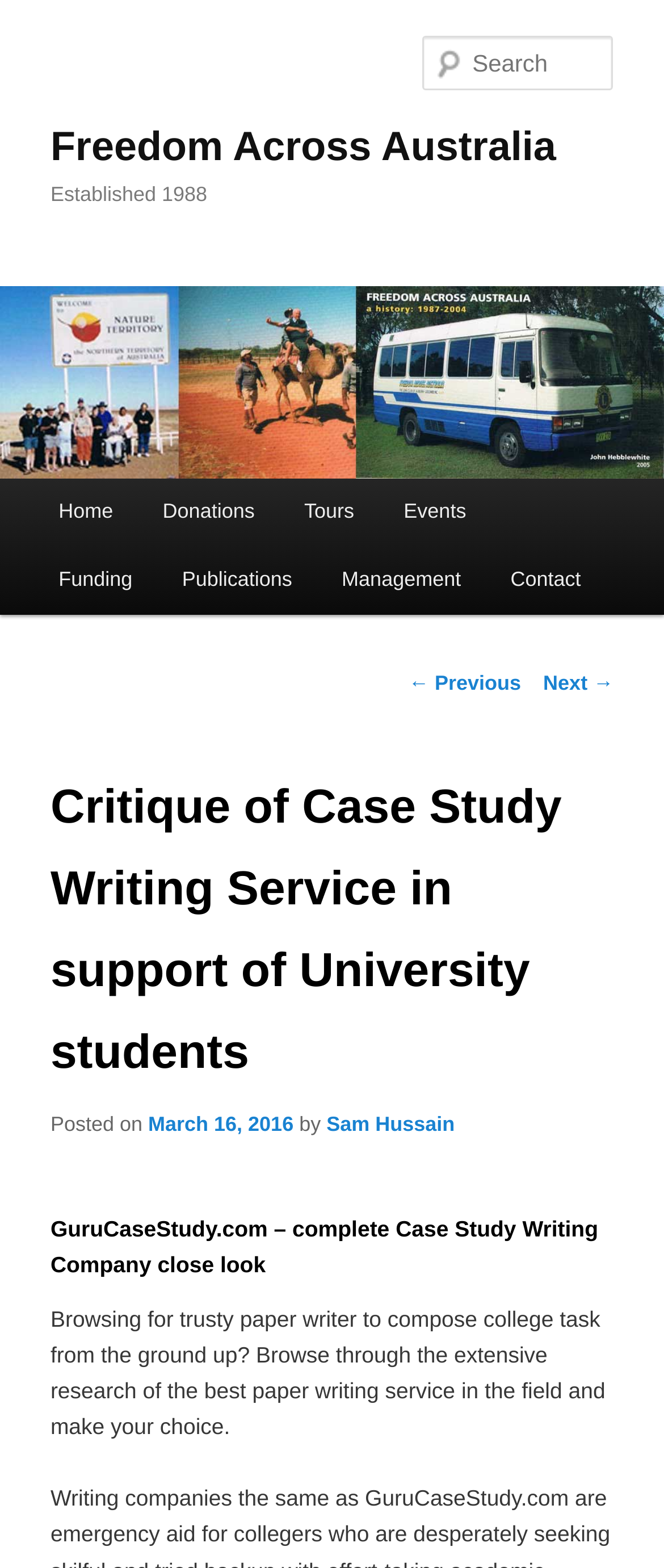Find the bounding box of the UI element described as follows: "March 16, 2016".

[0.223, 0.709, 0.442, 0.724]